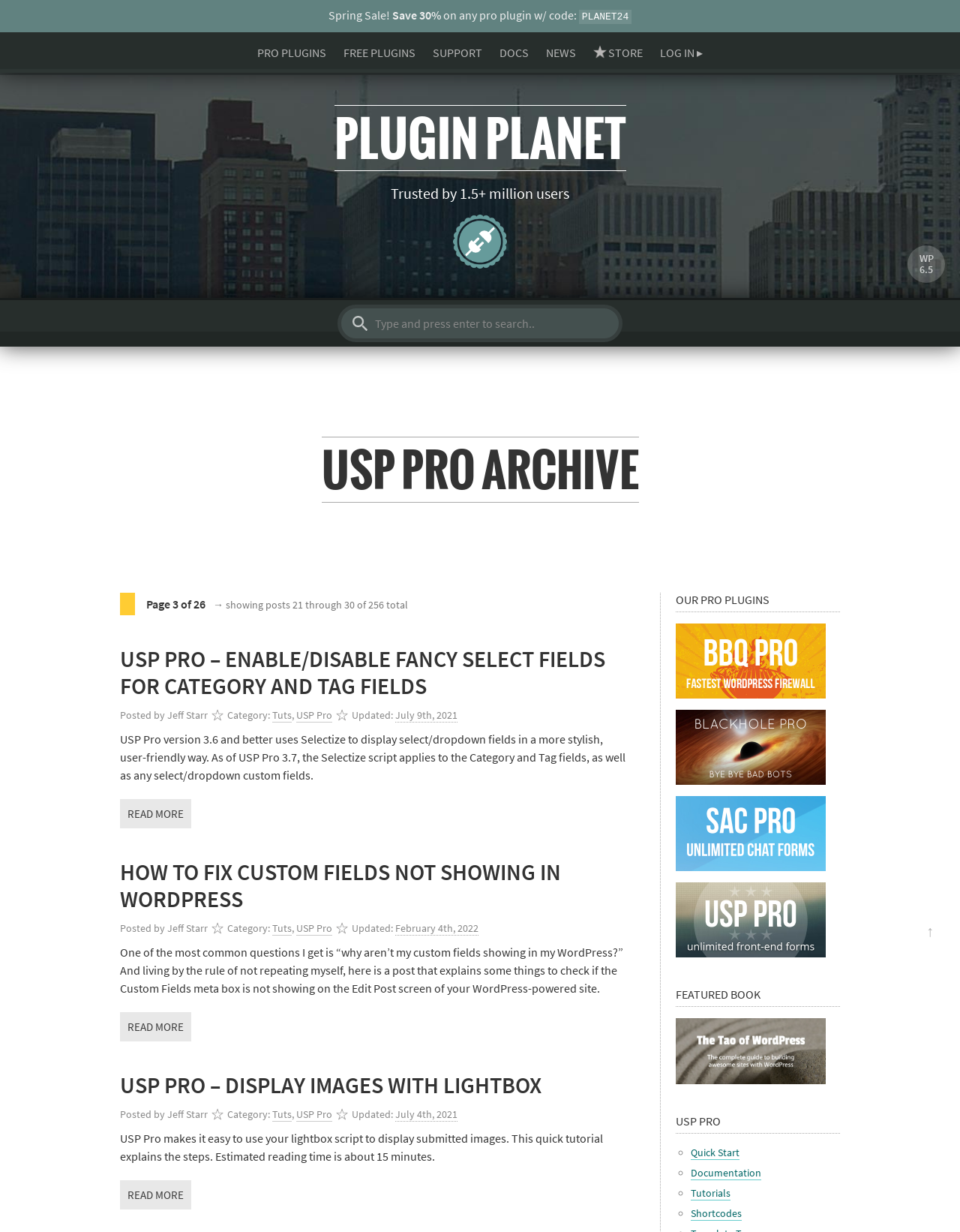Respond to the following query with just one word or a short phrase: 
How many pro plugins are listed in the 'OUR PRO PLUGINS' section?

4